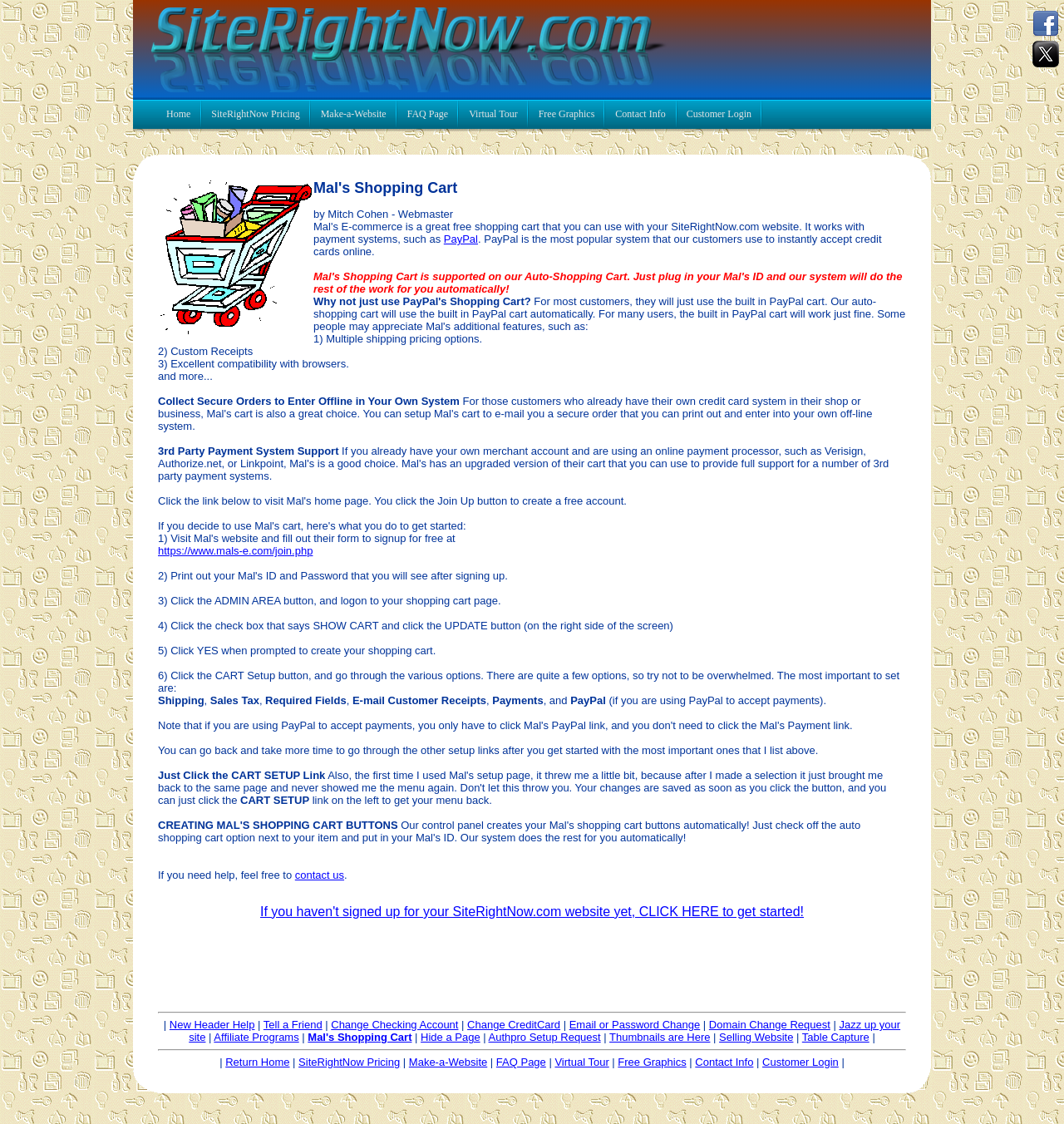Please locate the bounding box coordinates of the element that should be clicked to achieve the given instruction: "Create a new website".

[0.245, 0.805, 0.755, 0.817]